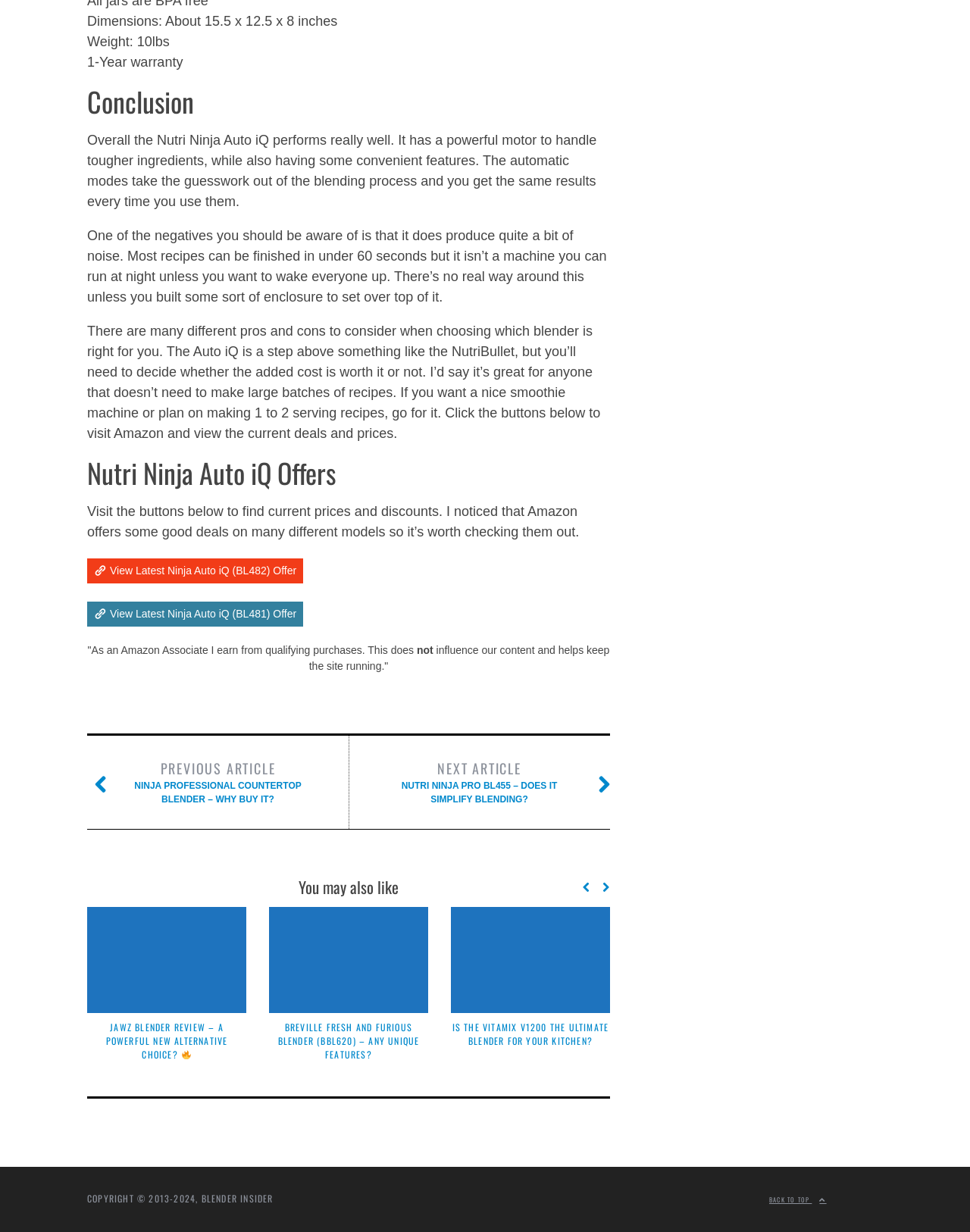What is the name of the blender reviewed in the article?
Based on the screenshot, respond with a single word or phrase.

Nutri Ninja Auto iQ